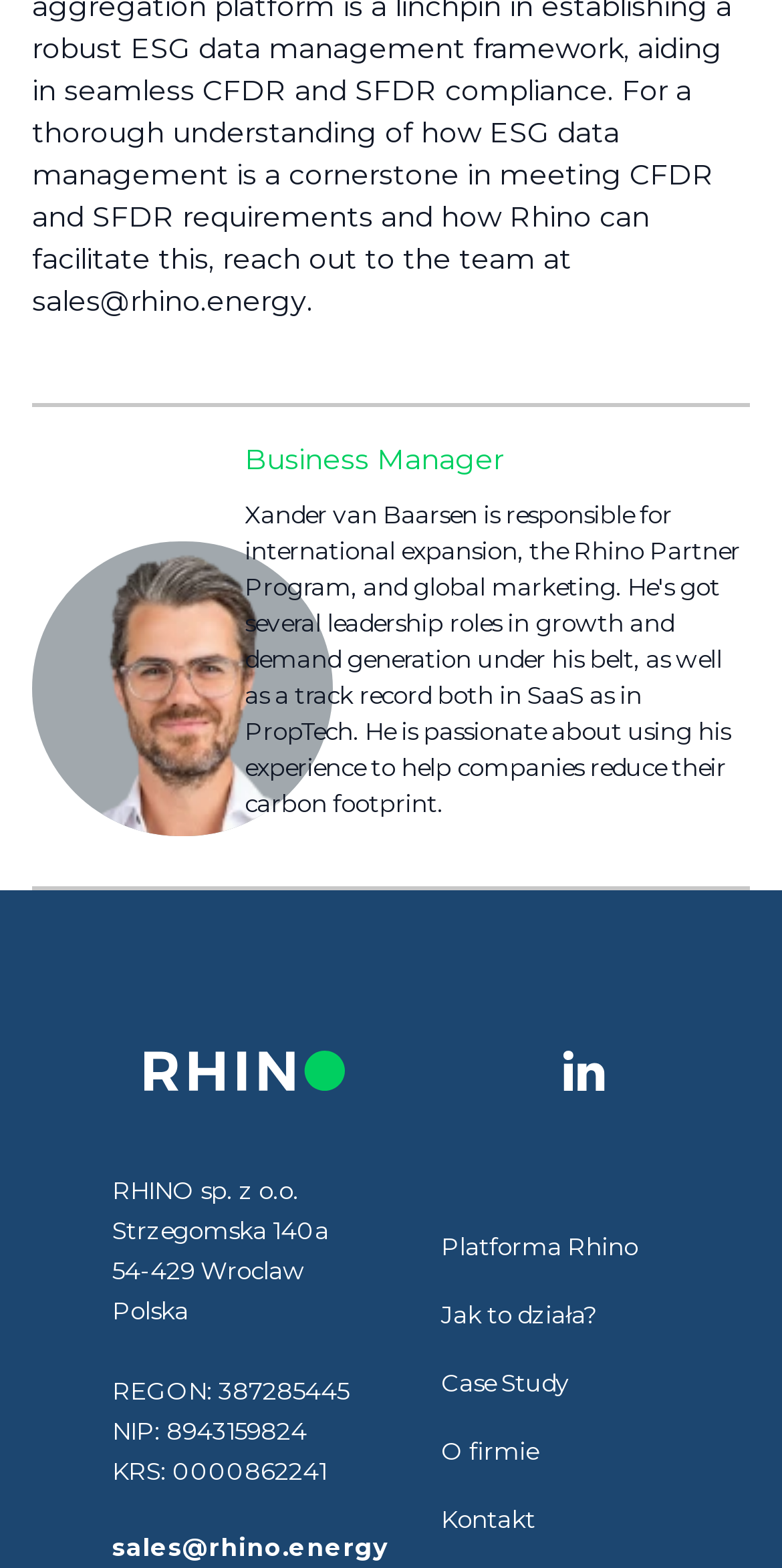Locate the UI element described by sales@rhino.energy and provide its bounding box coordinates. Use the format (top-left x, top-left y, bottom-right x, bottom-right y) with all values as floating point numbers between 0 and 1.

[0.144, 0.977, 0.495, 0.996]